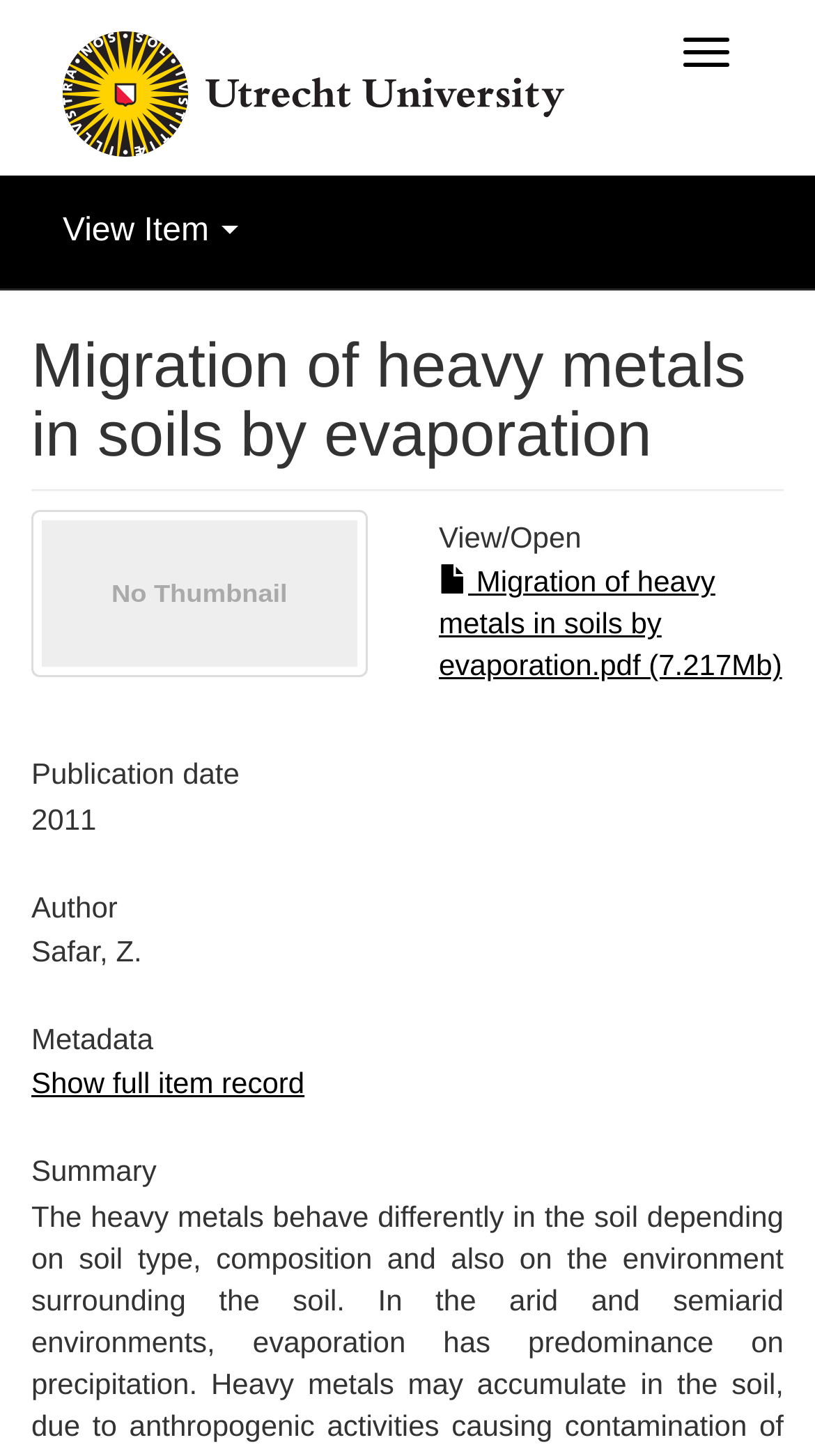Highlight the bounding box of the UI element that corresponds to this description: "View Item".

[0.077, 0.146, 0.293, 0.17]